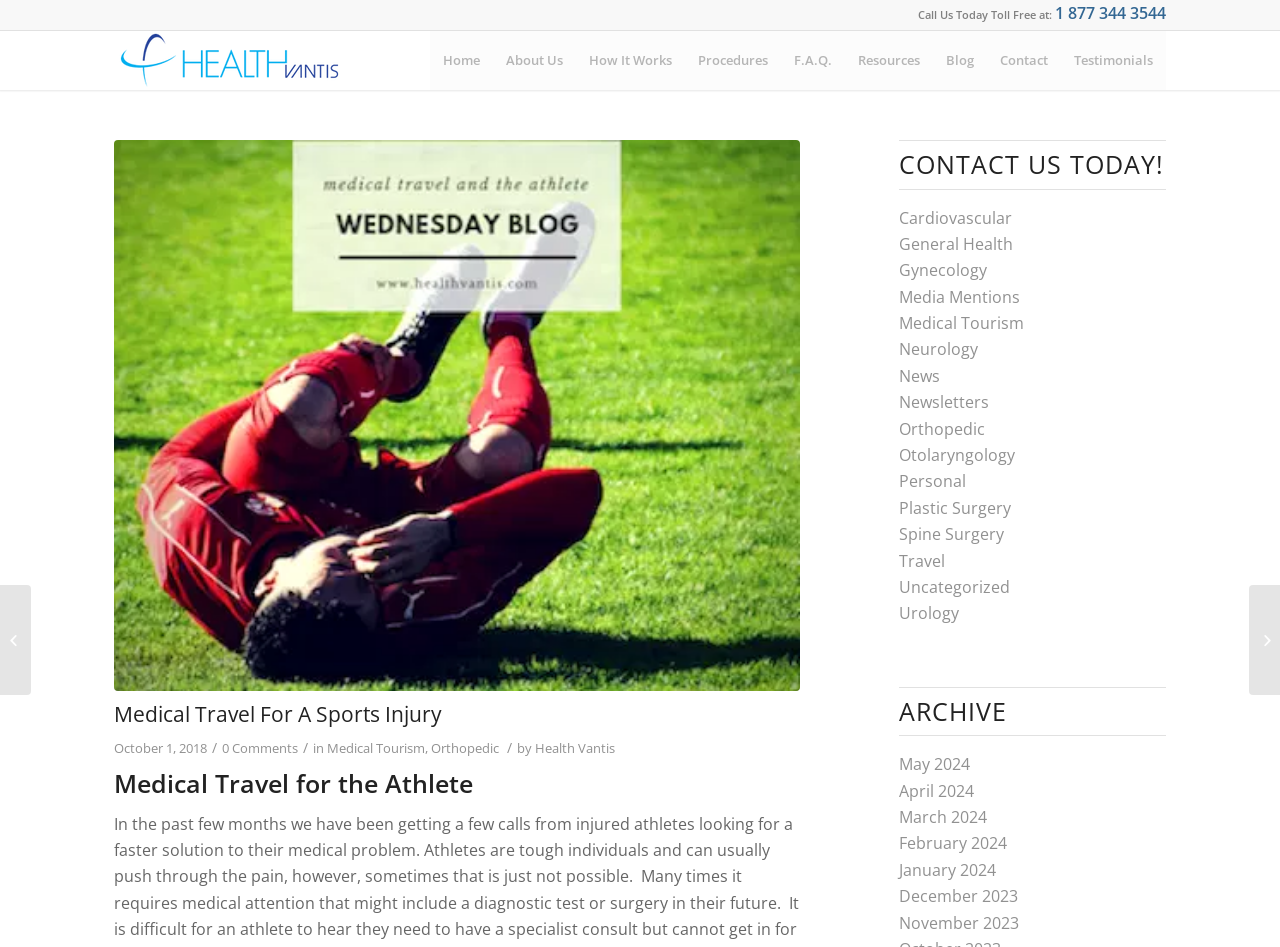Please determine the bounding box coordinates of the element's region to click for the following instruction: "Call the toll-free number".

[0.824, 0.002, 0.911, 0.025]